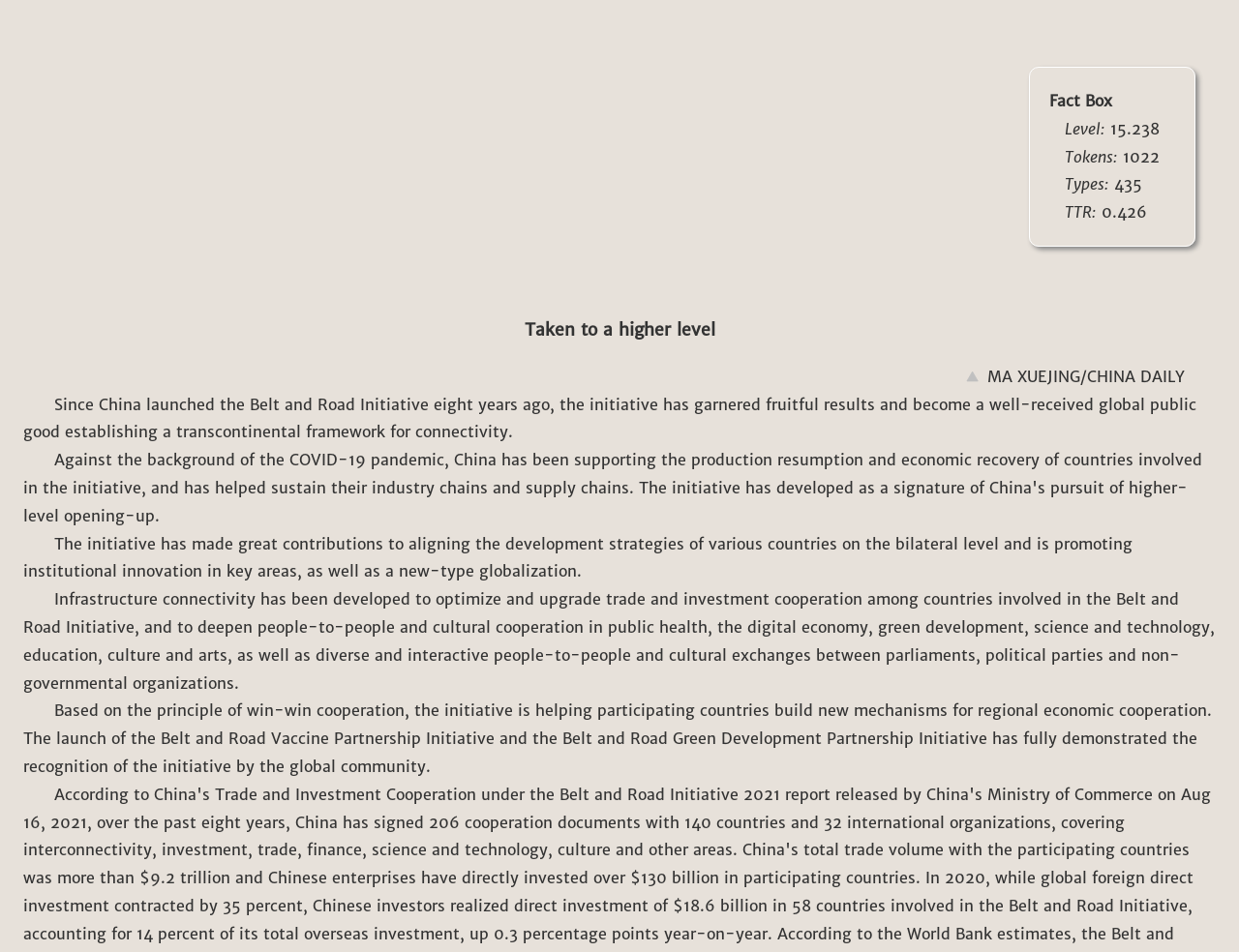Provide a thorough description of this webpage.

The webpage is about "Global Views" and appears to be an article or news page. At the top, there is a table with two cells, where the first cell is empty and the second cell contains a fact box with details about the article, including the level, tokens, types, and TTR.

Below the table, there is a heading that reads "Taken to a higher level". To the right of this heading, there is a byline that credits the author as "MA XUEJING/CHINA DAILY".

The main content of the article is divided into four paragraphs. The first paragraph discusses the Belt and Road Initiative, which has achieved fruitful results and become a well-received global public good. The second paragraph explains how the initiative has contributed to aligning development strategies and promoting institutional innovation.

The third paragraph is about infrastructure connectivity and its role in optimizing trade and investment cooperation, as well as deepening people-to-people and cultural cooperation in various areas. The fourth and final paragraph discusses how the initiative is helping participating countries build new mechanisms for regional economic cooperation, citing the launch of the Belt and Road Vaccine Partnership Initiative and the Belt and Road Green Development Partnership Initiative as examples.

Overall, the webpage appears to be a news article or opinion piece about the Belt and Road Initiative and its impact on global cooperation and development.